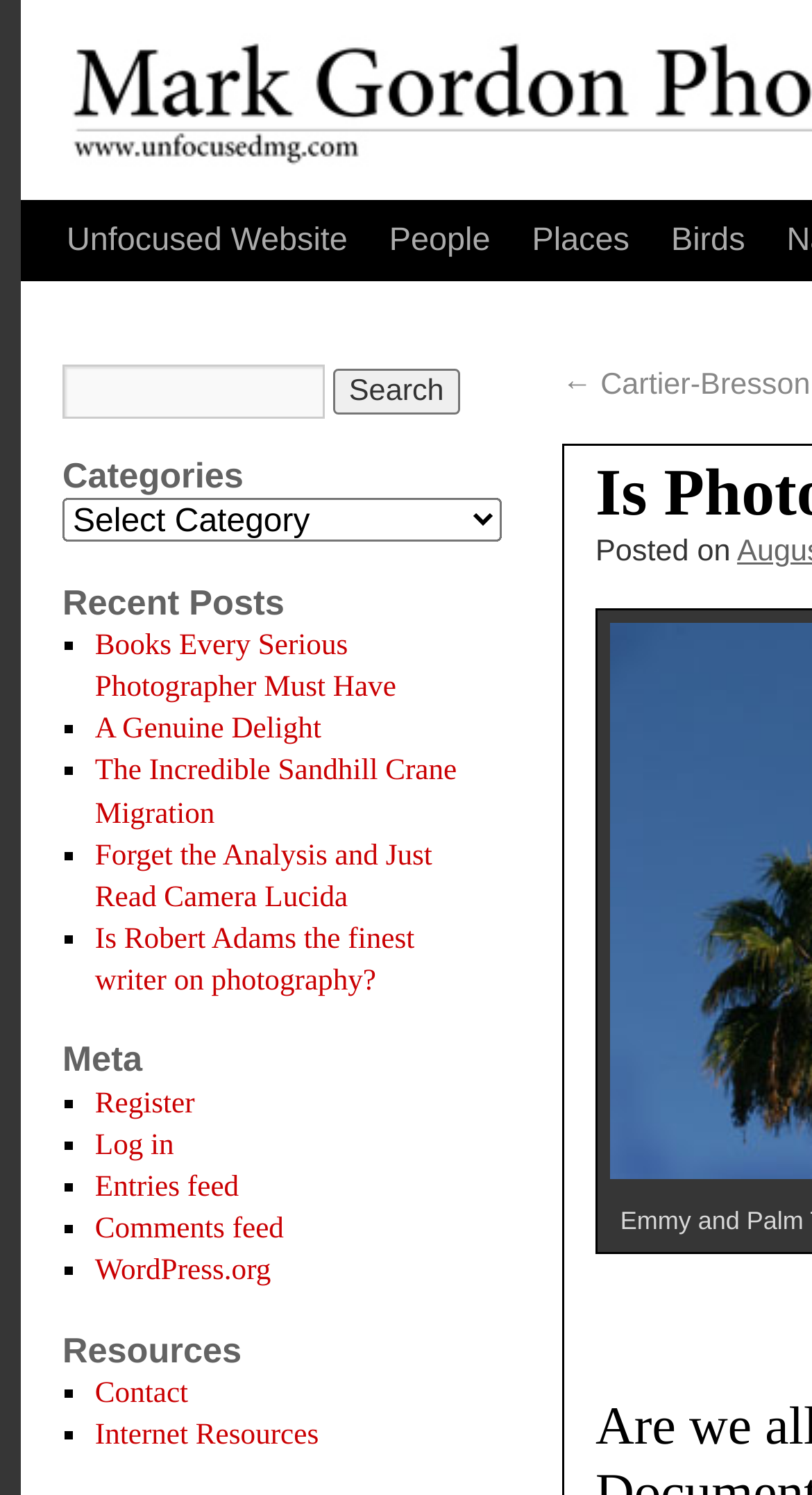What is the search button's text?
Please give a detailed and elaborate answer to the question based on the image.

I located the search button by finding the button element with a bounding box coordinate of [0.409, 0.247, 0.567, 0.277] and determined that its text is 'Search'.